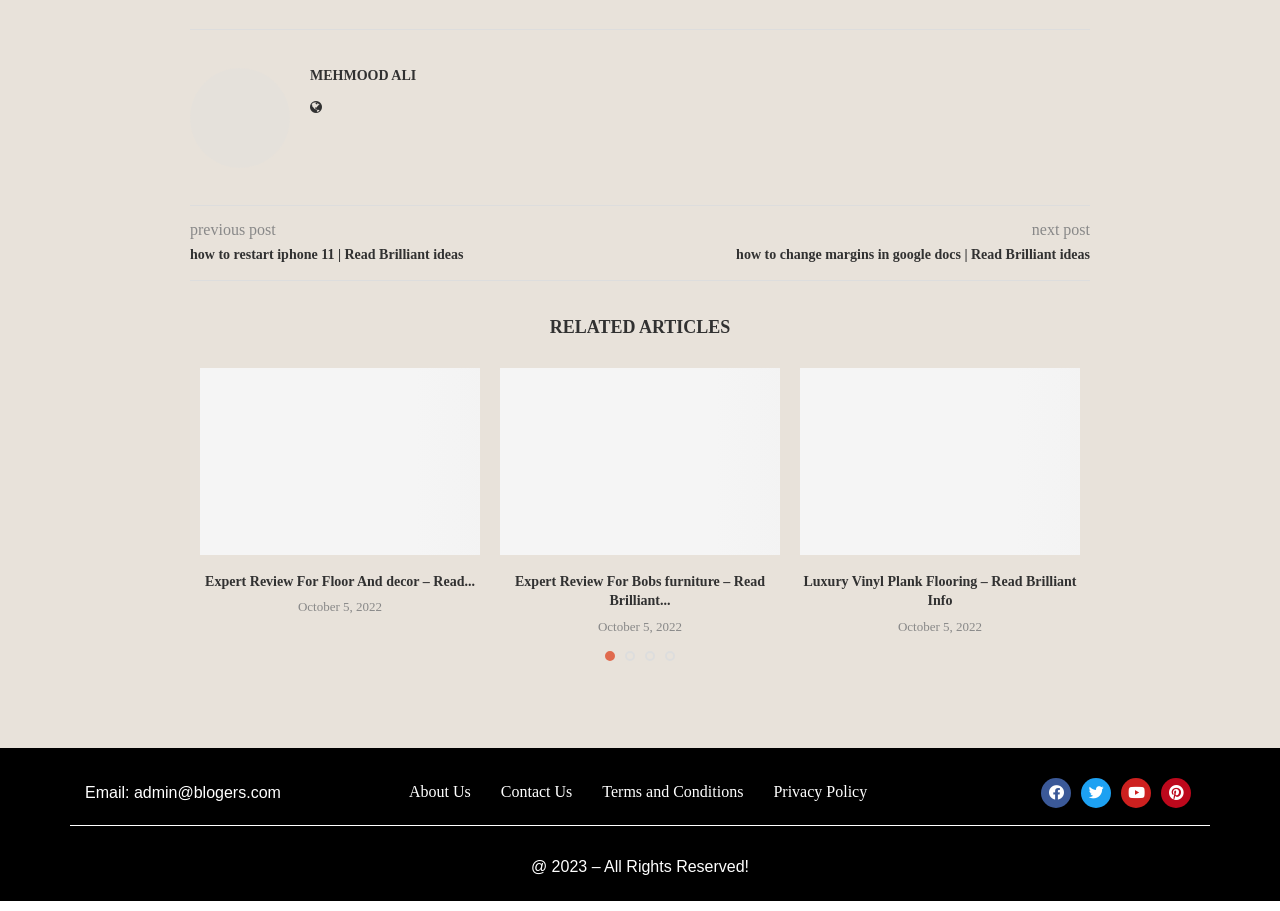Please identify the bounding box coordinates of the region to click in order to complete the task: "Check the 'next post' link". The coordinates must be four float numbers between 0 and 1, specified as [left, top, right, bottom].

[0.806, 0.243, 0.852, 0.262]